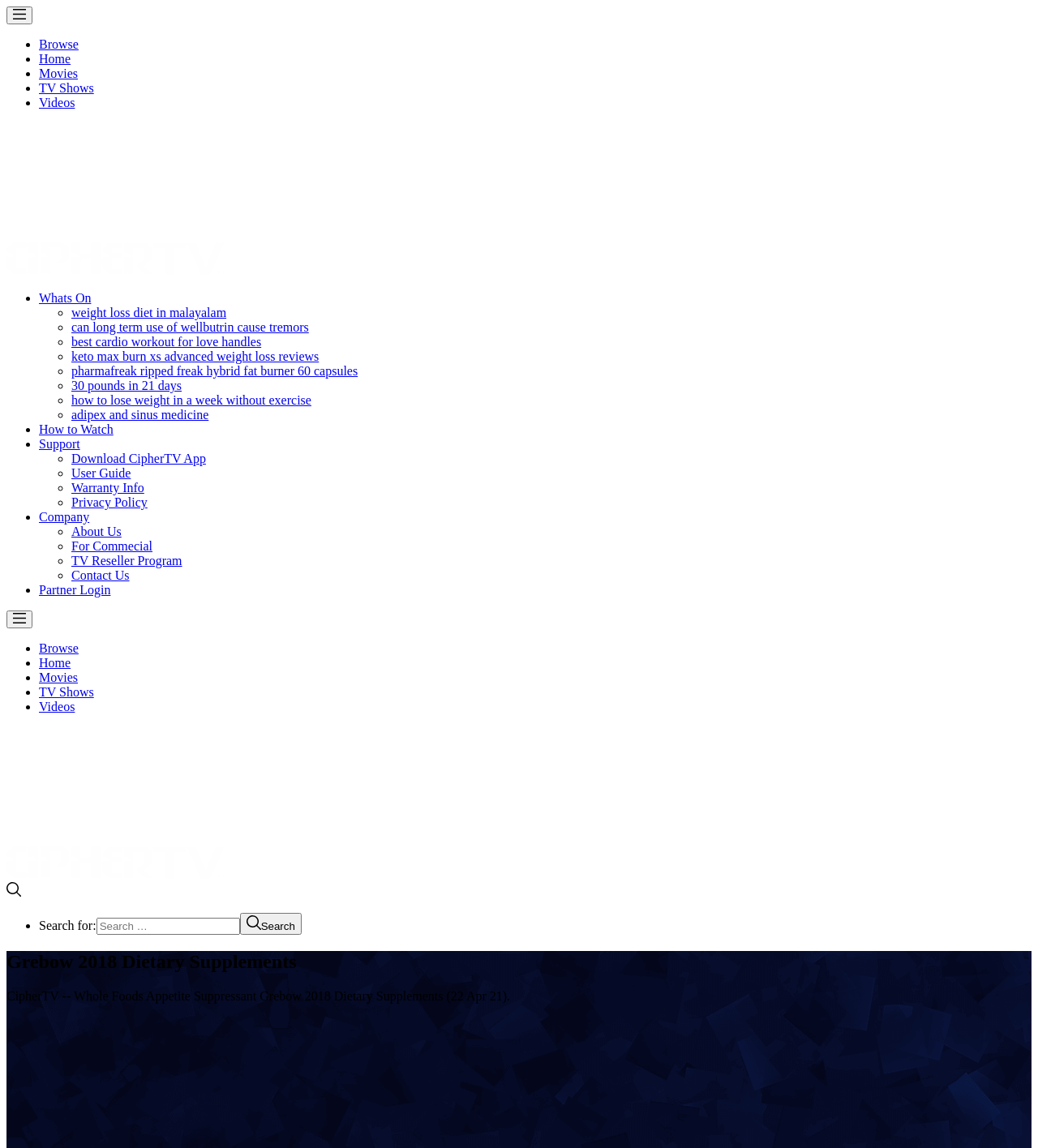Please locate and retrieve the main header text of the webpage.

Grebow 2018 Dietary Supplements ﻿CipherTV